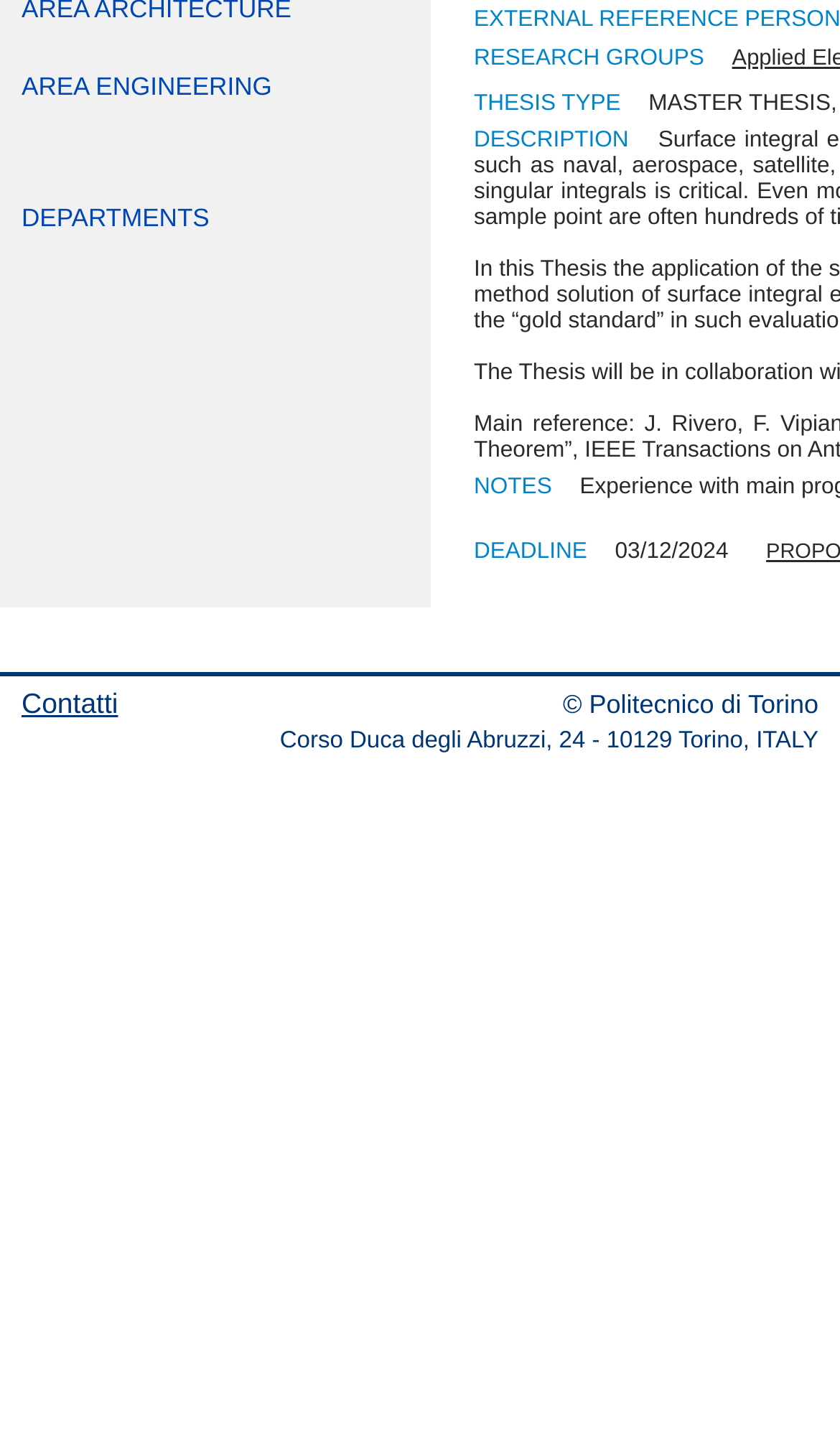From the element description Contatti, predict the bounding box coordinates of the UI element. The coordinates must be specified in the format (top-left x, top-left y, bottom-right x, bottom-right y) and should be within the 0 to 1 range.

[0.026, 0.474, 0.141, 0.496]